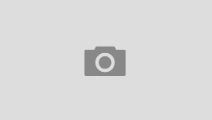Offer an in-depth caption for the image presented.

The image likely relates to the article titled "Genuine steroid treatment makes me more young." This piece discusses the potential of steroid treatments in combating the signs of aging and rejuvenating the skin. The content emphasizes the benefits these treatments may offer and their role in anti-aging skincare. The surrounding text provides context about aging skin issues, the importance of anti-aging treatments, and how they aim to tackle common concerns like wrinkles and fine lines. This image serves as a visual element to support the discussion on rejuvenation methods through steroid treatments in a broader conversation about skincare and aging.